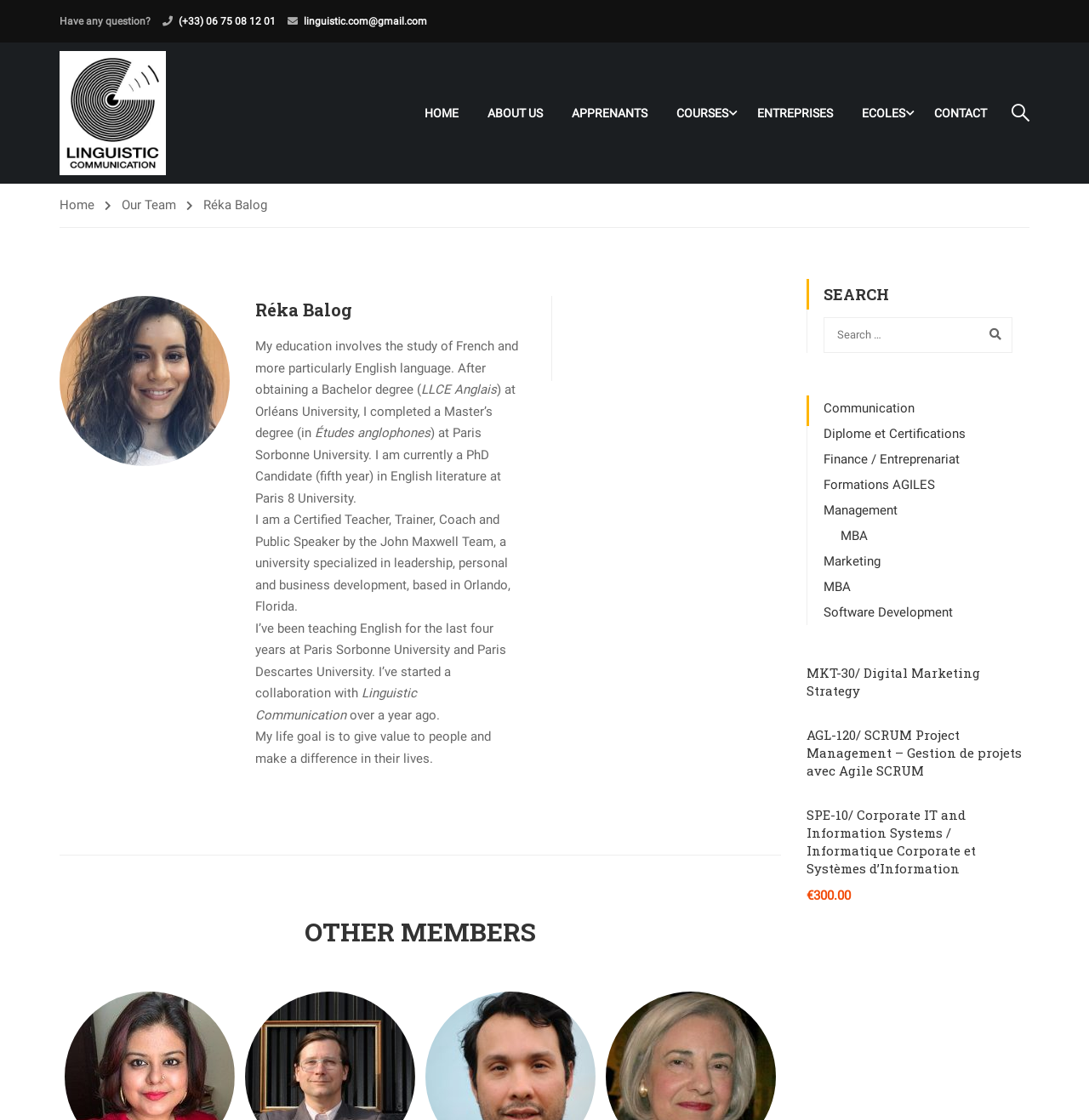Use the details in the image to answer the question thoroughly: 
What is the type of certification held by Réka Balog?

I found the certification type by reading the description of Réka Balog's education and experience, where it is mentioned that she is a Certified Teacher, Trainer, Coach and Public Speaker by the John Maxwell Team.